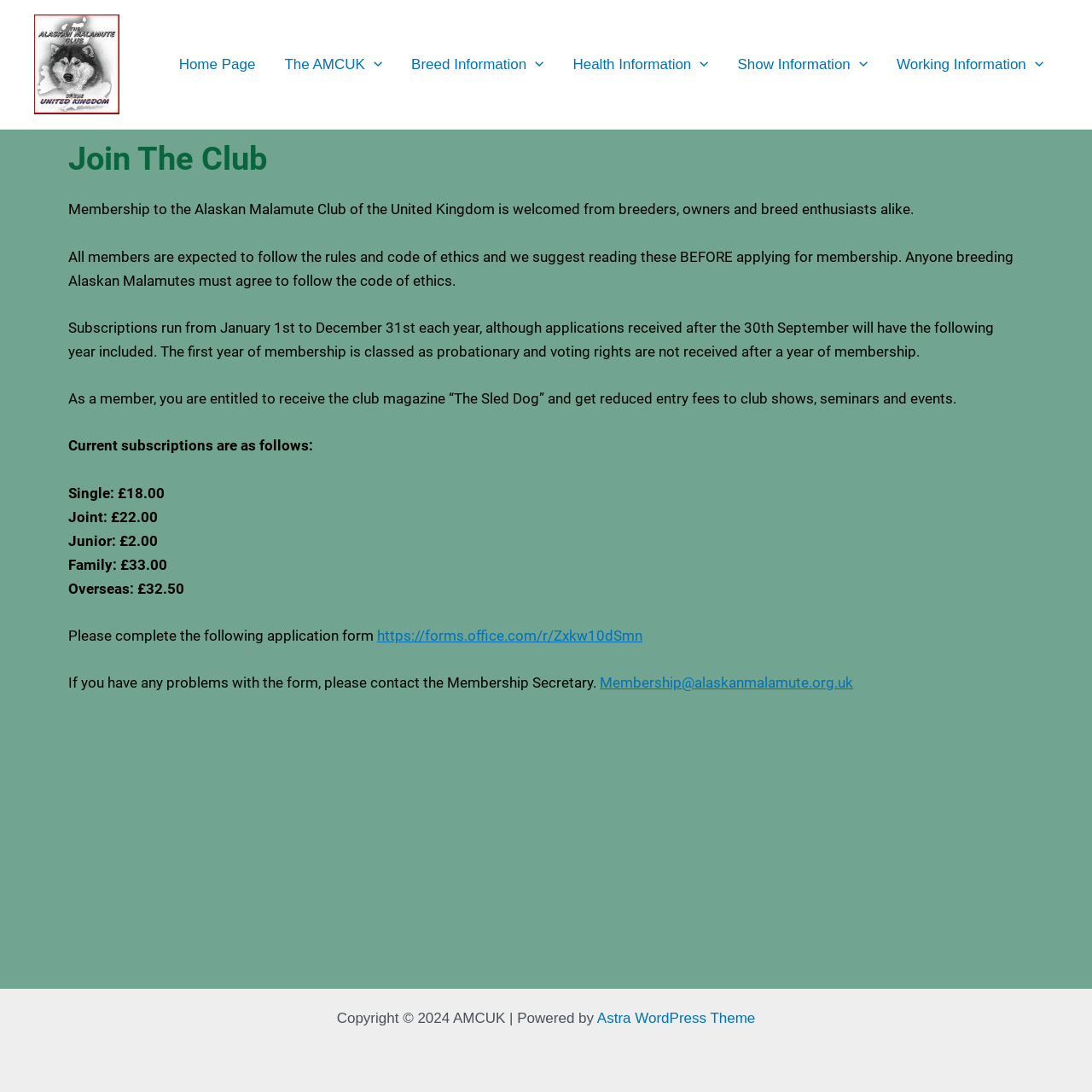Kindly determine the bounding box coordinates for the area that needs to be clicked to execute this instruction: "Fill out the membership application form".

[0.345, 0.574, 0.588, 0.59]